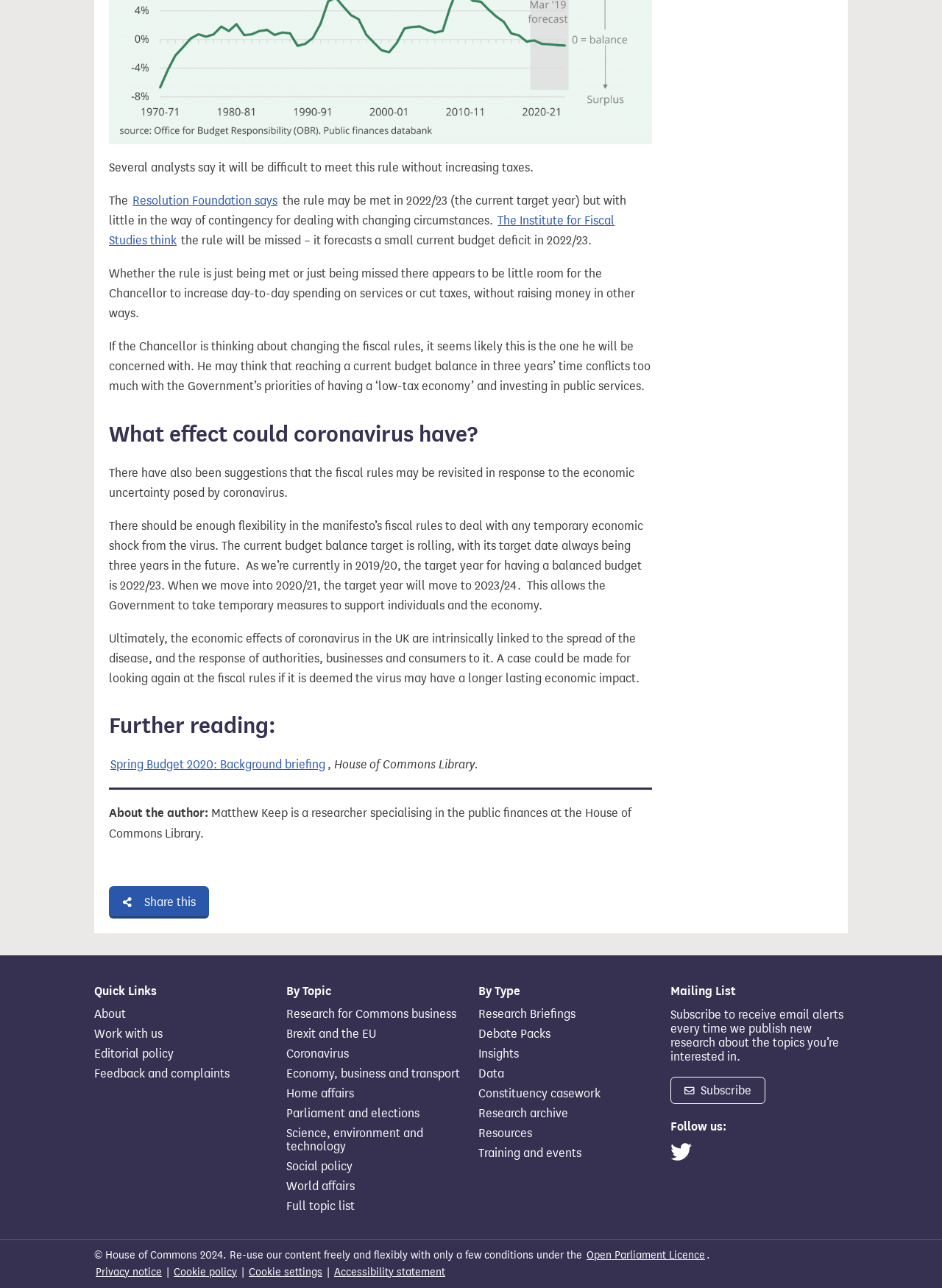Who is the author of the article?
Please elaborate on the answer to the question with detailed information.

The author's name is mentioned at the bottom of the article, under the 'About the author' section, which states 'Matthew Keep is a researcher specialising in the public finances at the House of Commons Library.'